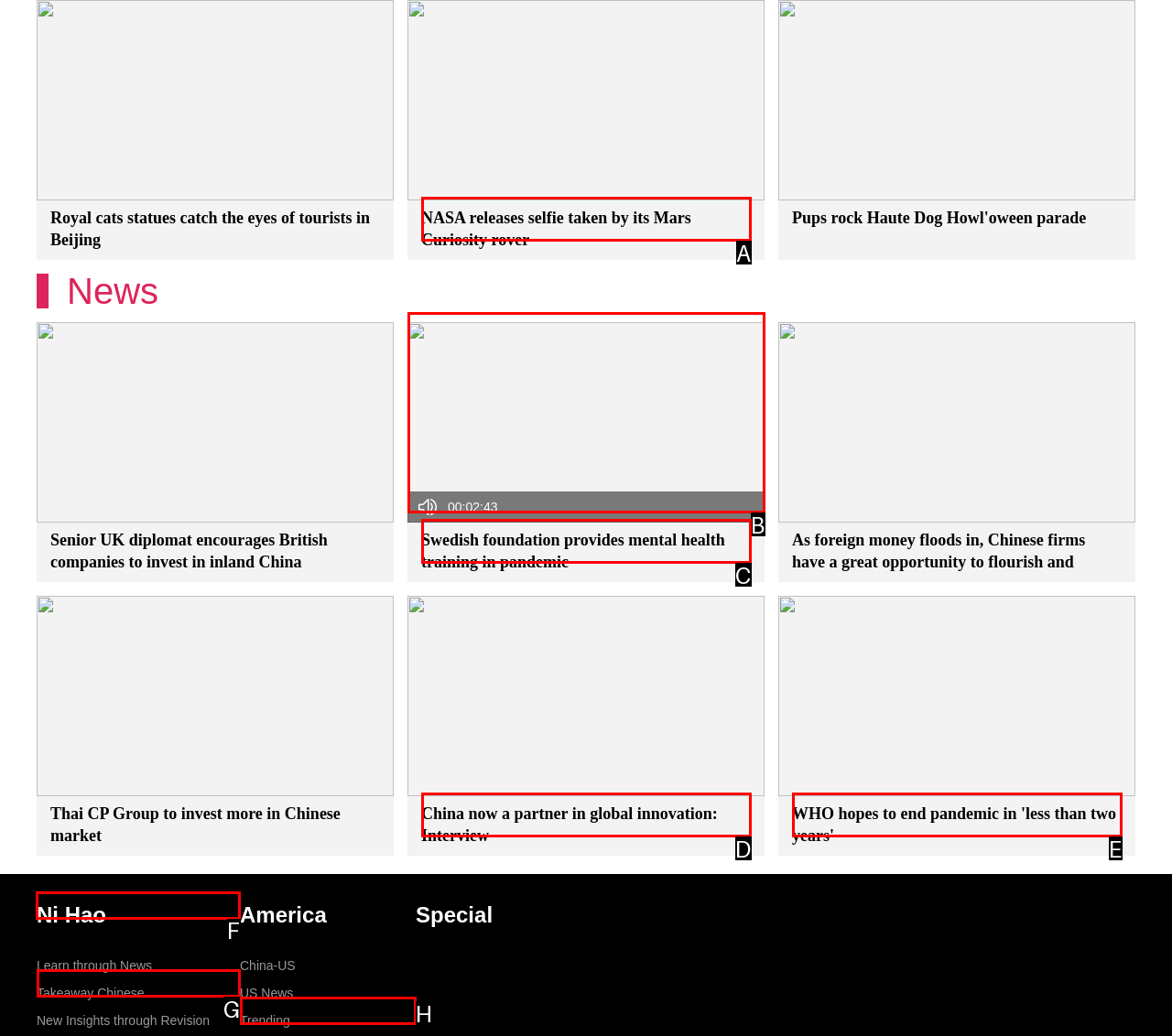Which option should you click on to fulfill this task: Explore the 'Ni Hao' section? Answer with the letter of the correct choice.

F